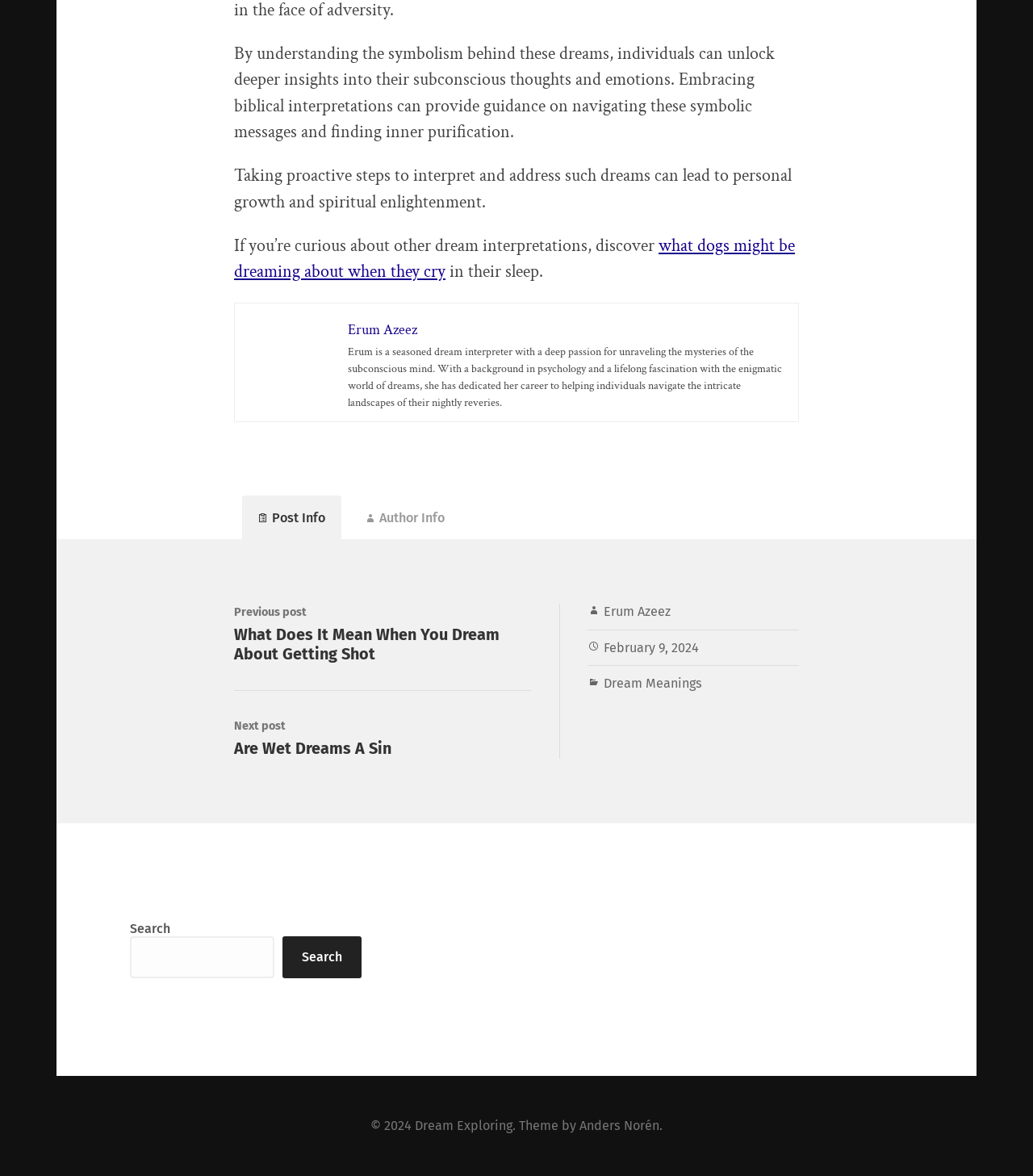Answer in one word or a short phrase: 
What is the date of the article?

February 9, 2024